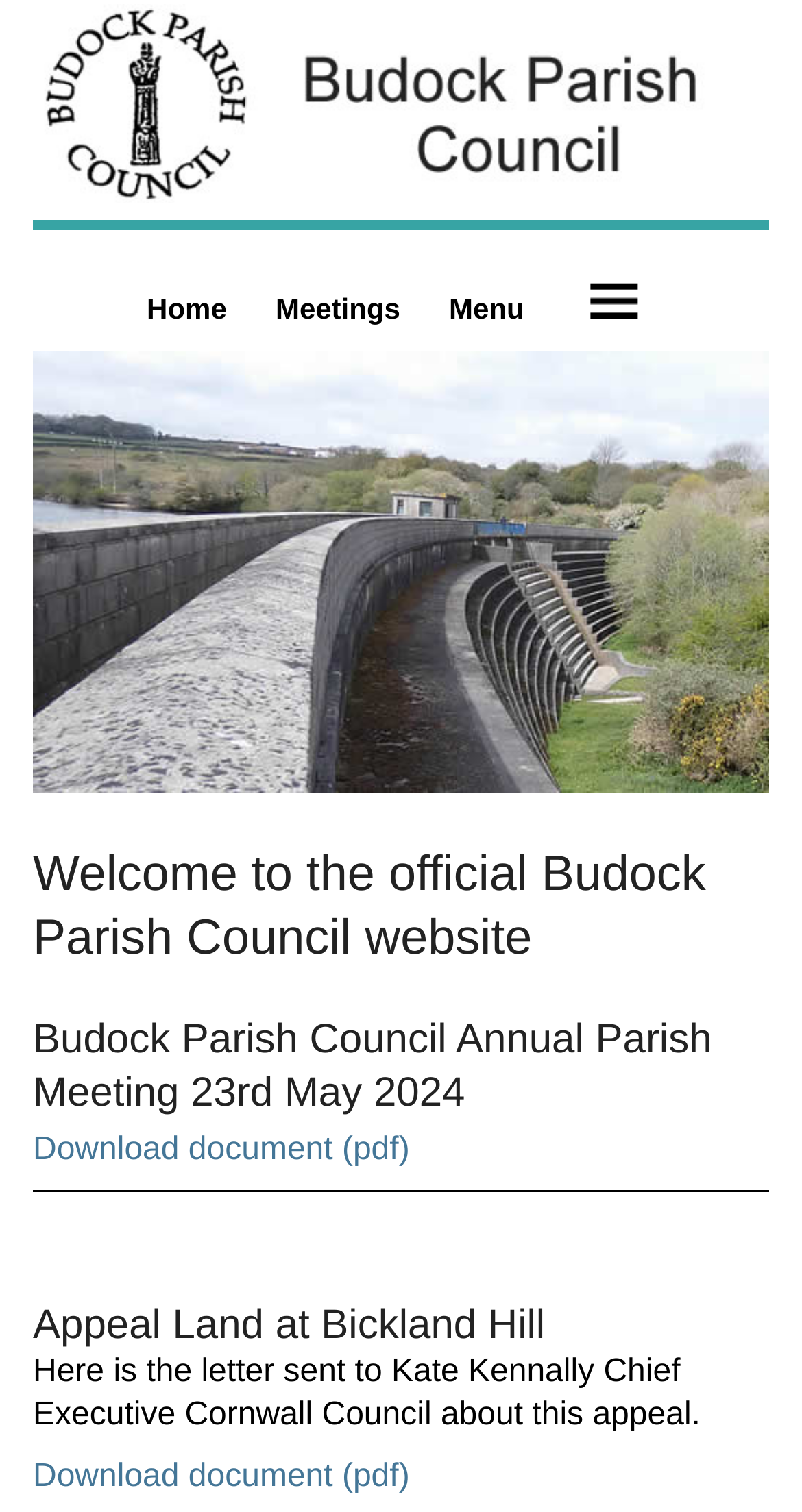How many links are in the top navigation menu?
We need a detailed and exhaustive answer to the question. Please elaborate.

I counted the number of links in the top navigation menu, which are 'Home', 'Meetings', 'Menu', and another 'Menu' with an image. Therefore, there are 4 links in total.